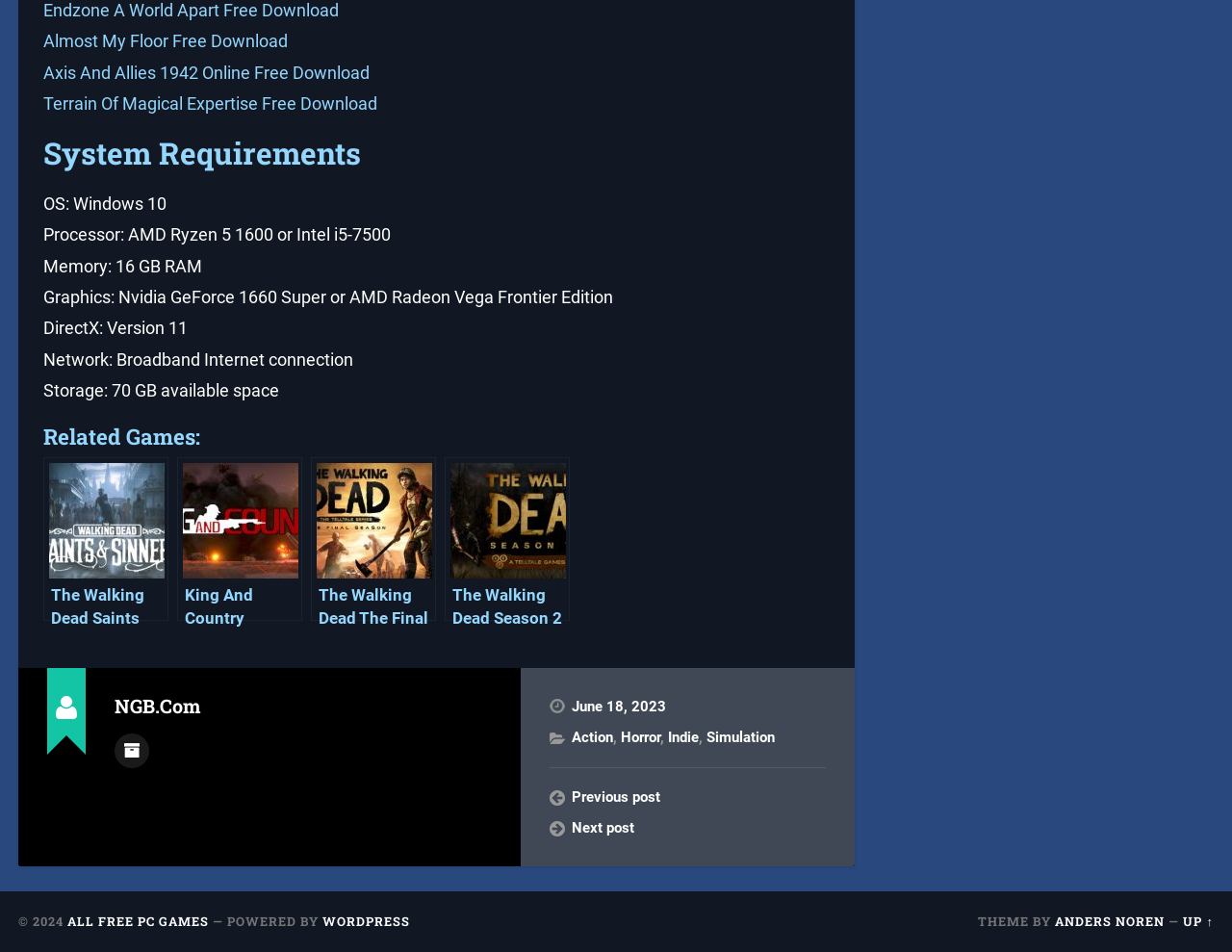What is the system requirement for OS?
Look at the image and respond with a one-word or short-phrase answer.

Windows 10